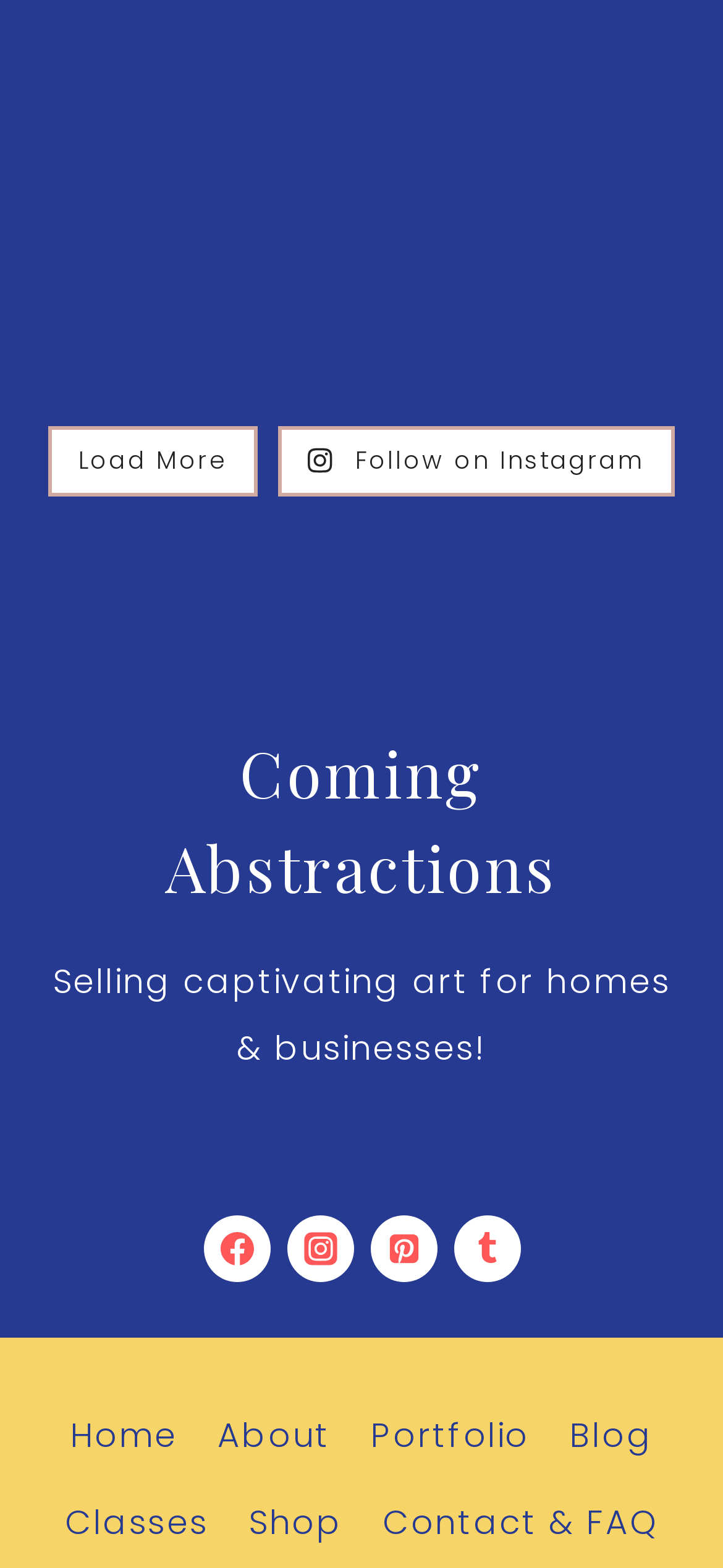Please specify the bounding box coordinates of the clickable region to carry out the following instruction: "View Facebook page". The coordinates should be four float numbers between 0 and 1, in the format [left, top, right, bottom].

[0.281, 0.775, 0.373, 0.818]